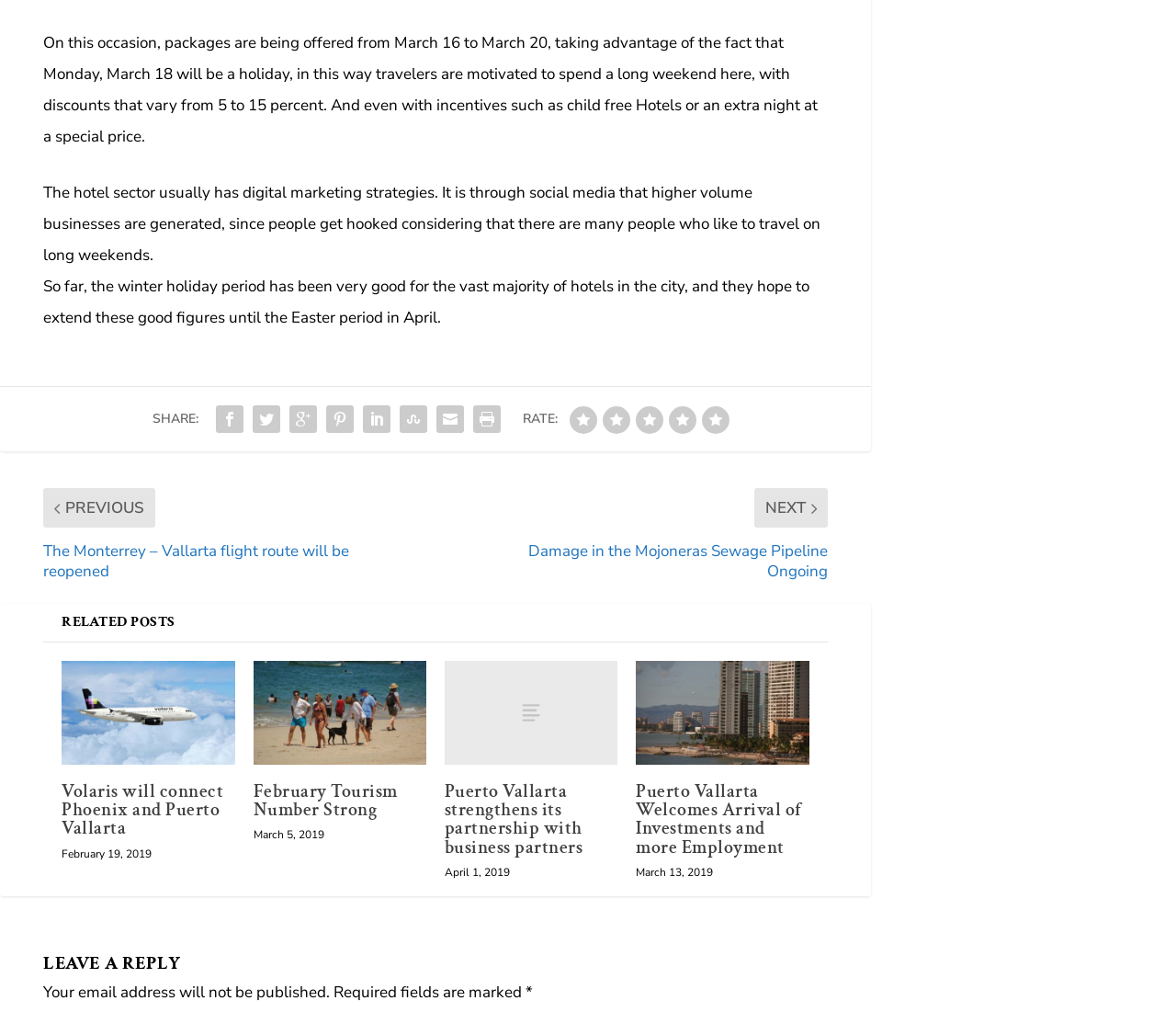By analyzing the image, answer the following question with a detailed response: What is the rating system used on the webpage?

The rating system is indicated by the presence of five images labeled '1', '2', '3', '4', and '5' below the 'RATE:' section. This suggests that users can rate the article or content on a scale of 1 to 5 stars.